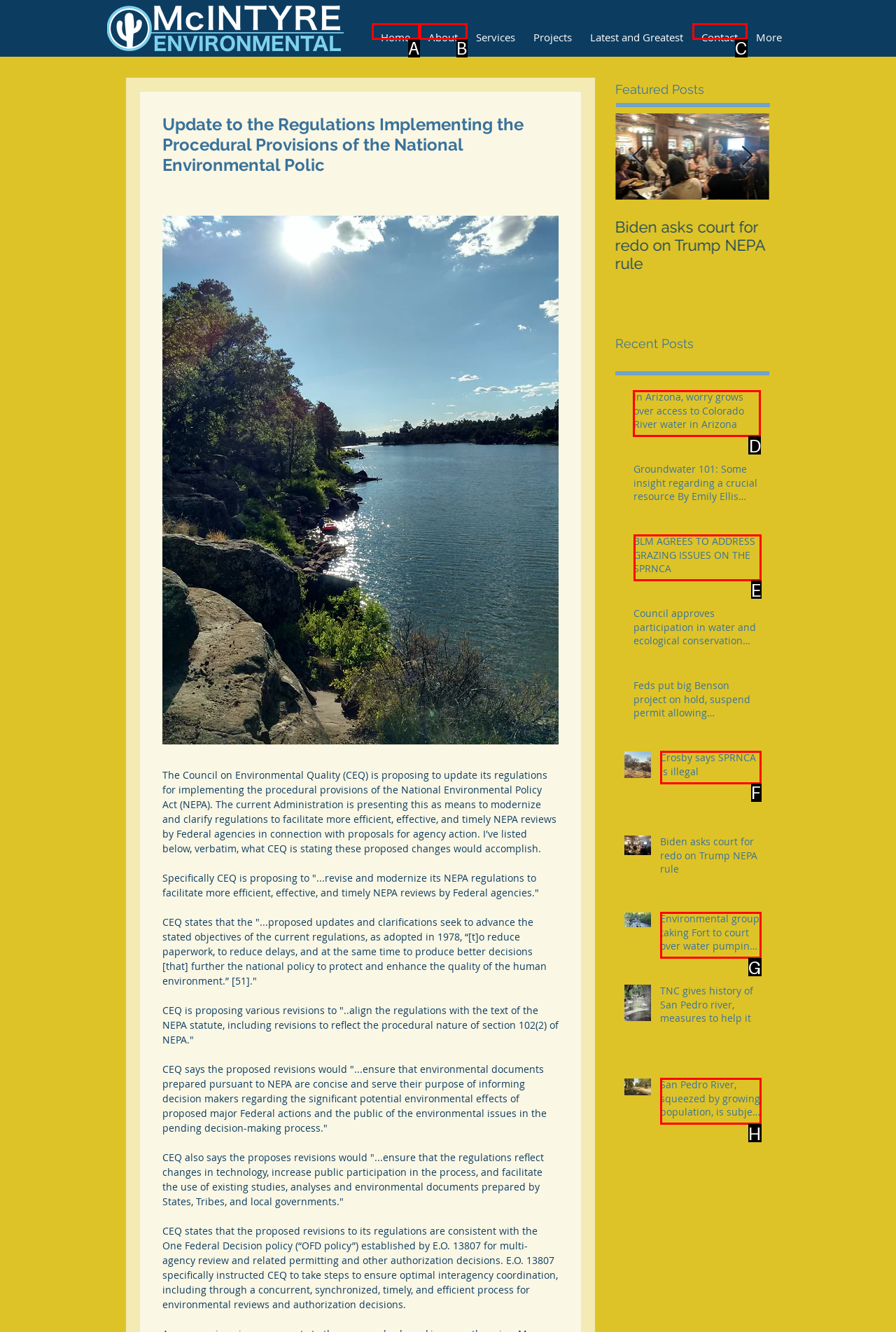To execute the task: Read the article 'In Arizona, worry grows over access to Colorado River water in Arizona', which one of the highlighted HTML elements should be clicked? Answer with the option's letter from the choices provided.

D